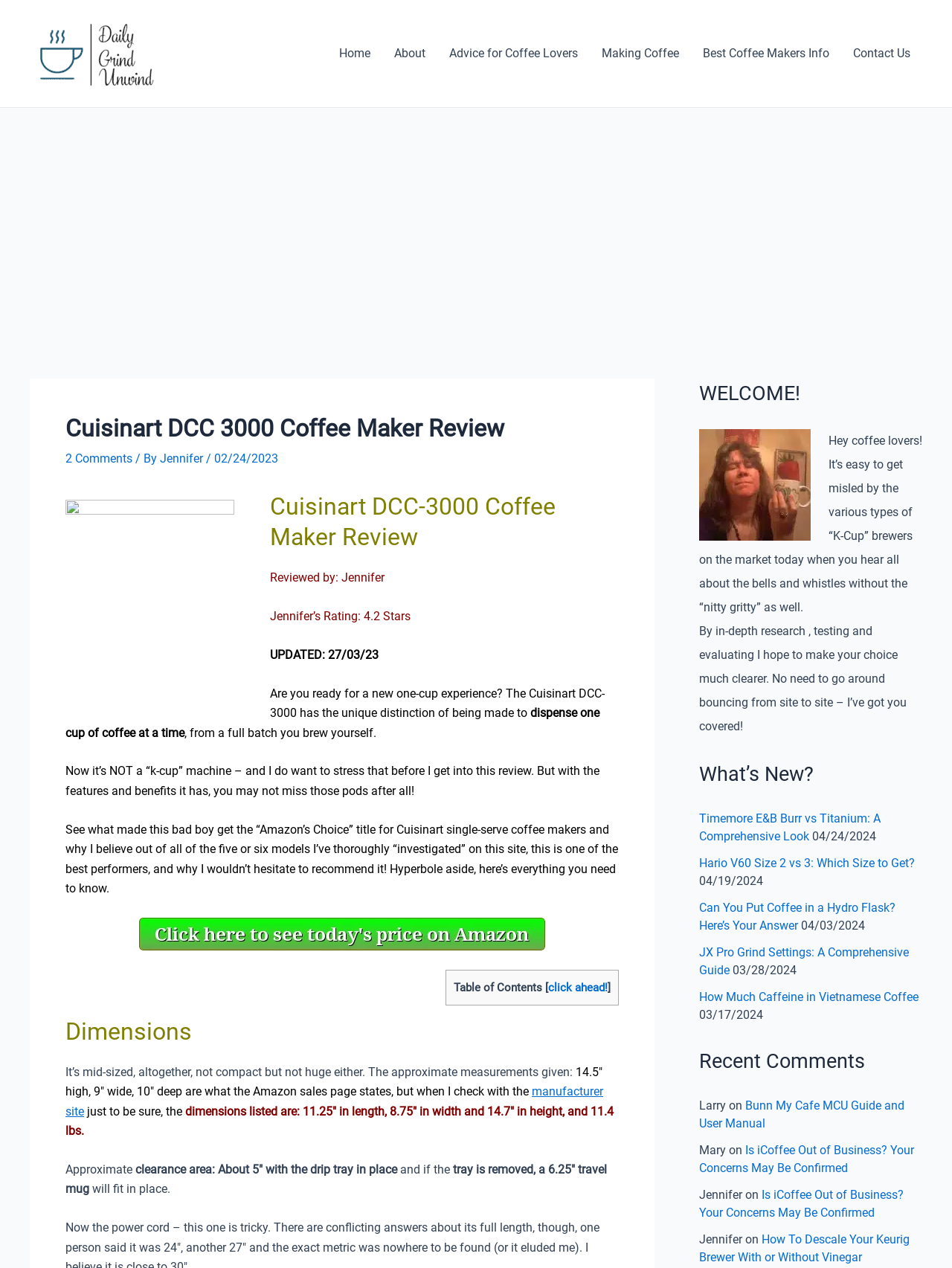Create a detailed narrative of the webpage’s visual and textual elements.

This webpage is a review of the Cuisinart DCC-3000 Coffee Maker. At the top, there is a navigation bar with links to different sections of the website, including "Home", "About", "Advice for Coffee Lovers", "Making Coffee", "Best Coffee Makers Info", and "Contact Us". Below the navigation bar, there is a large advertisement.

The main content of the webpage is divided into several sections. The first section is a heading that reads "Cuisinart DCC 3000 Coffee Maker Review" and is followed by a brief introduction to the product. The introduction includes the reviewer's rating of 4.2 stars and an update date of 27/03/23.

Below the introduction, there is a section that describes the product's features and benefits. This section includes several paragraphs of text and a link to read more. To the right of this section, there is a table of contents with links to different parts of the review.

Further down the page, there is a section that discusses the product's dimensions, including its height, width, and depth. This section includes a link to the manufacturer's website for more information.

On the right side of the page, there are three complementary sections. The first section welcomes visitors to the website and includes a photo of a coffee cup. The second section lists recent articles on the website, including "Timemore E&B Burr vs Titanium: A Comprehensive Look" and "Can You Put Coffee in a Hydro Flask? Here's Your Answer". The third section lists recent comments on the website, including comments from users named Larry, Mary, and Jennifer.

Overall, the webpage is a detailed review of the Cuisinart DCC-3000 Coffee Maker, including its features, benefits, and dimensions. It also includes links to other relevant articles and comments from other users.